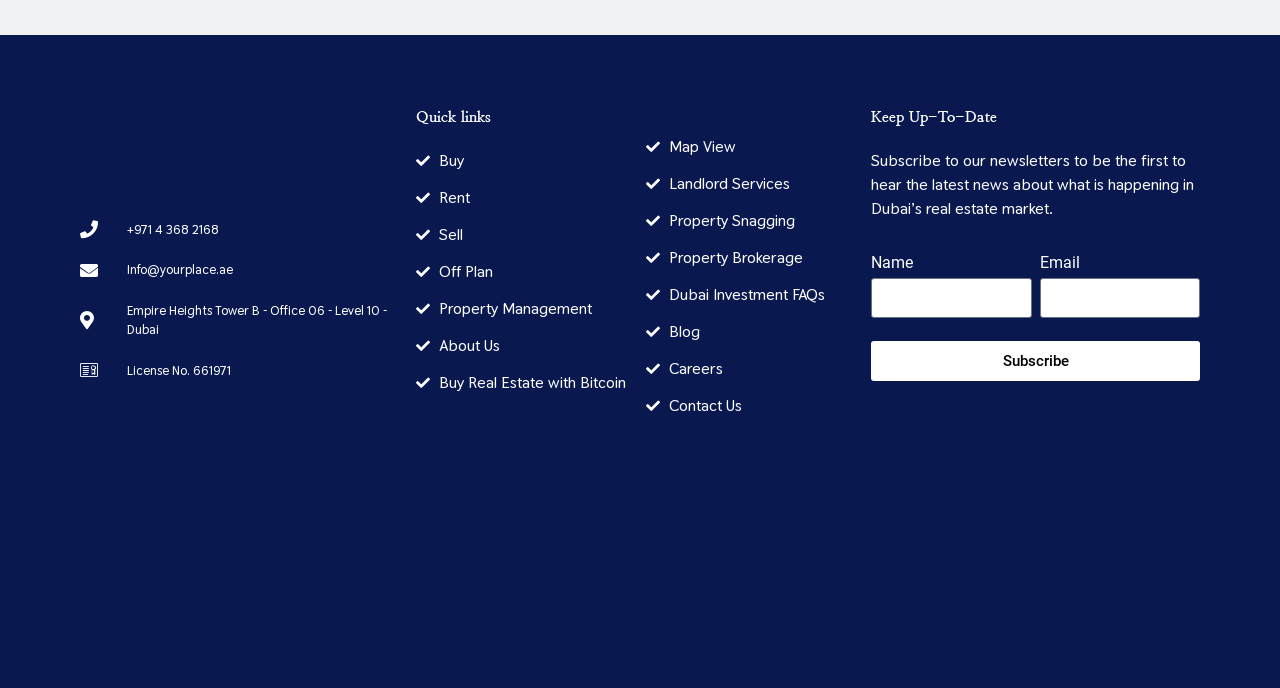How many links are there in the 'Quick links' section?
Give a comprehensive and detailed explanation for the question.

The 'Quick links' section contains 10 links, including 'Buy', 'Rent', 'Sell', 'Off Plan', 'Property Management', 'About Us', 'Buy Real Estate with Bitcoin', 'Map View', 'Landlord Services', and 'Property Snagging'.